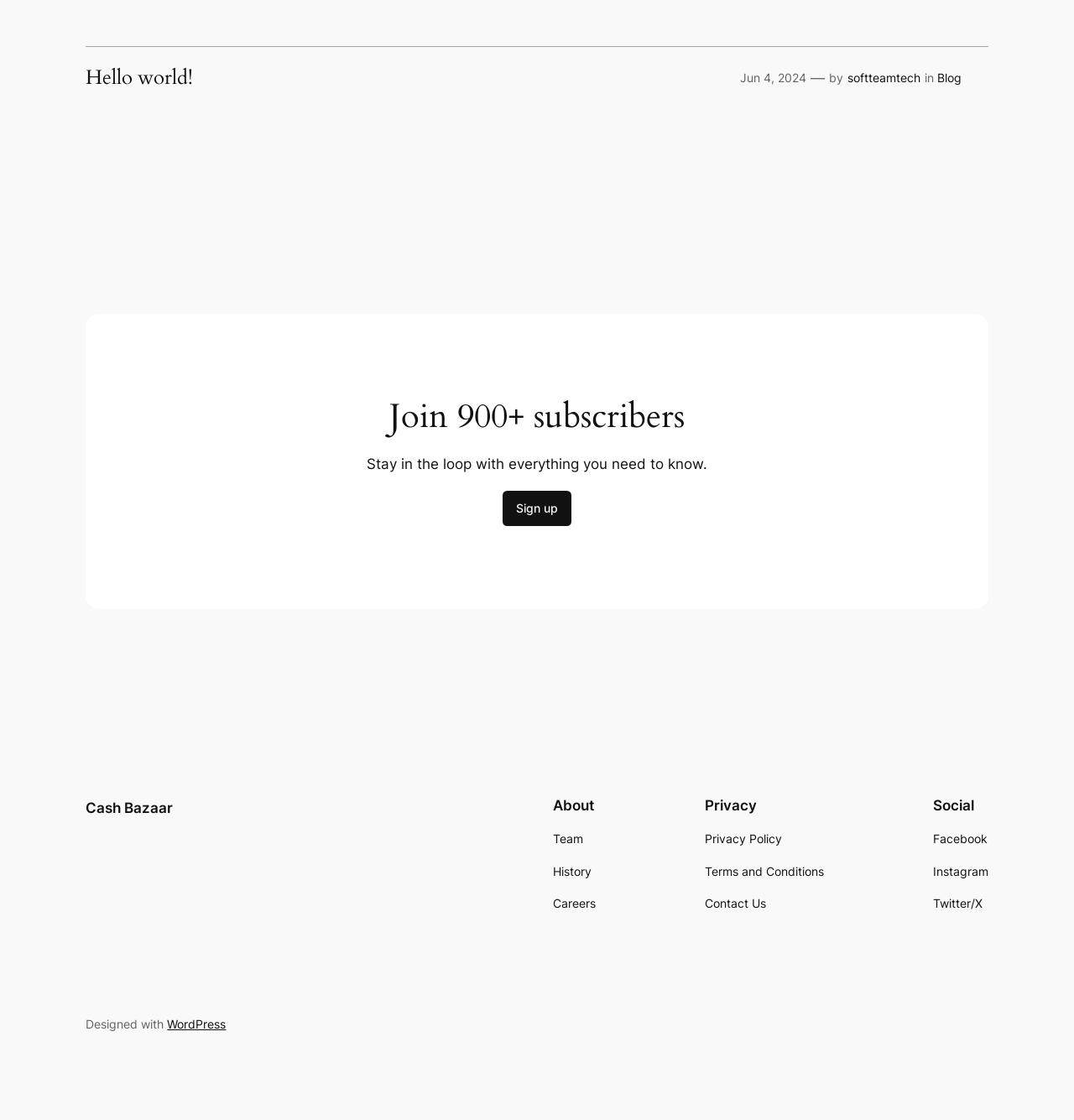Locate the bounding box coordinates of the clickable region to complete the following instruction: "Check the 'Privacy Policy'."

[0.656, 0.741, 0.728, 0.758]